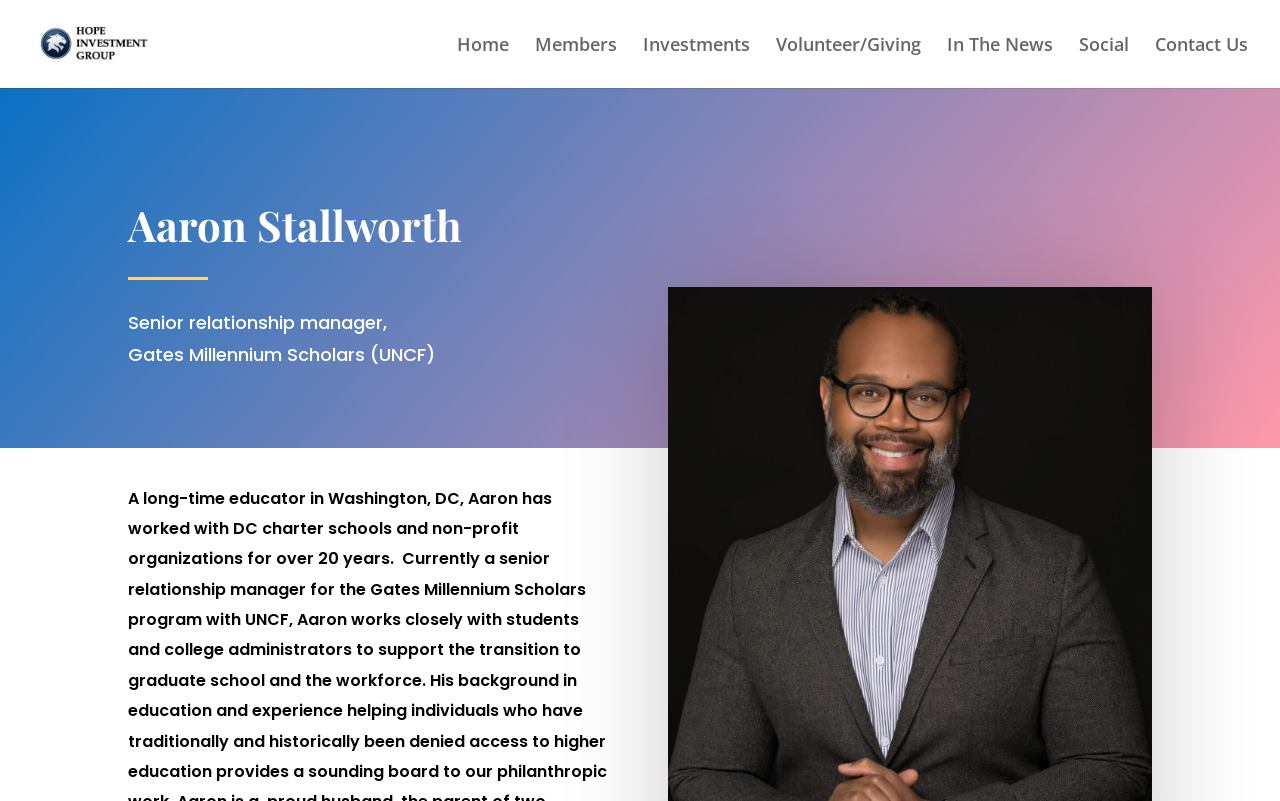Determine the bounding box coordinates of the UI element described by: "Contact Us".

[0.902, 0.046, 0.975, 0.11]